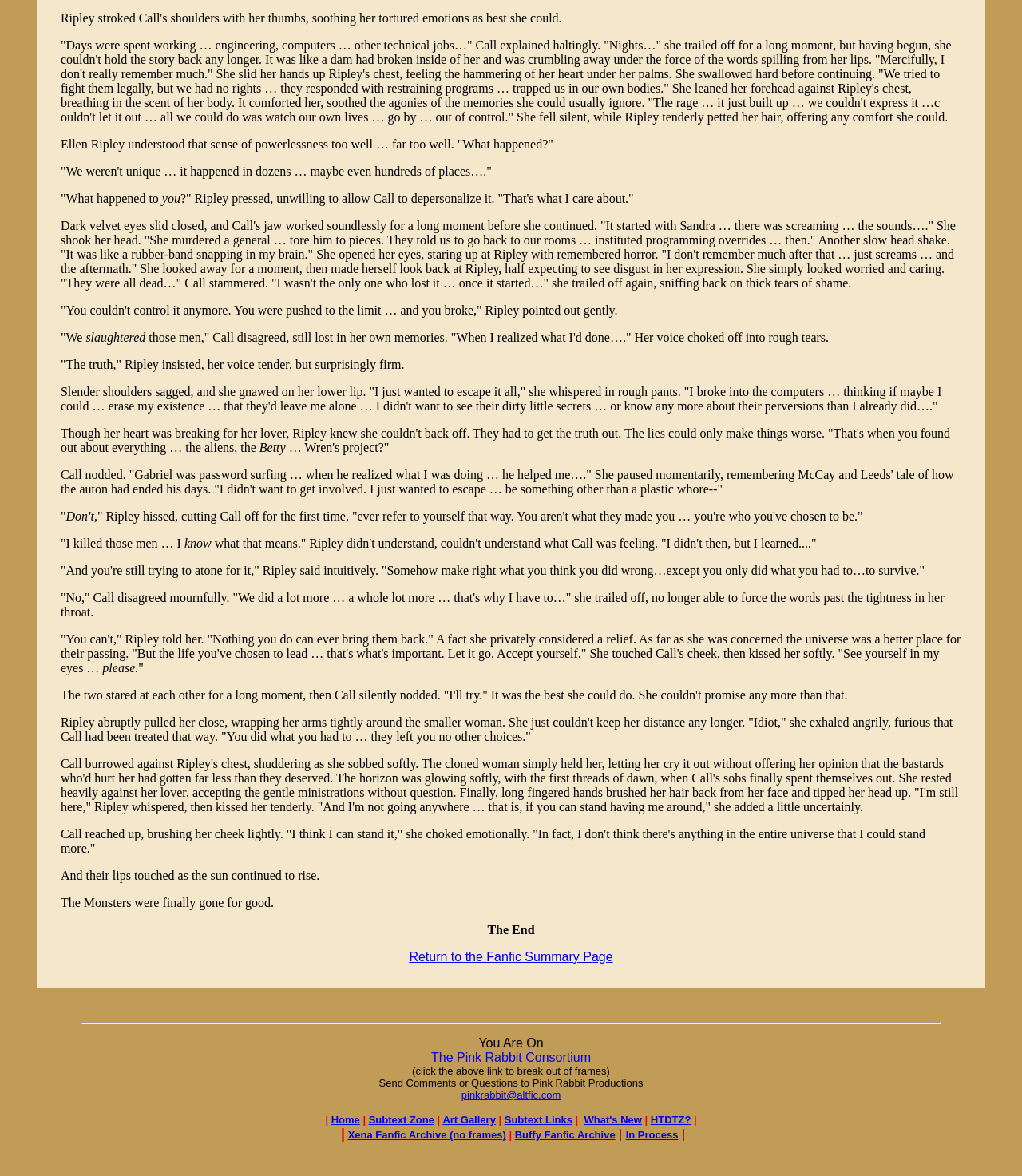Answer this question in one word or a short phrase: What is the text of the second StaticText element?

Nights… she trailed off for a long moment, but having begun, she couldn’t hold the story back any longer.